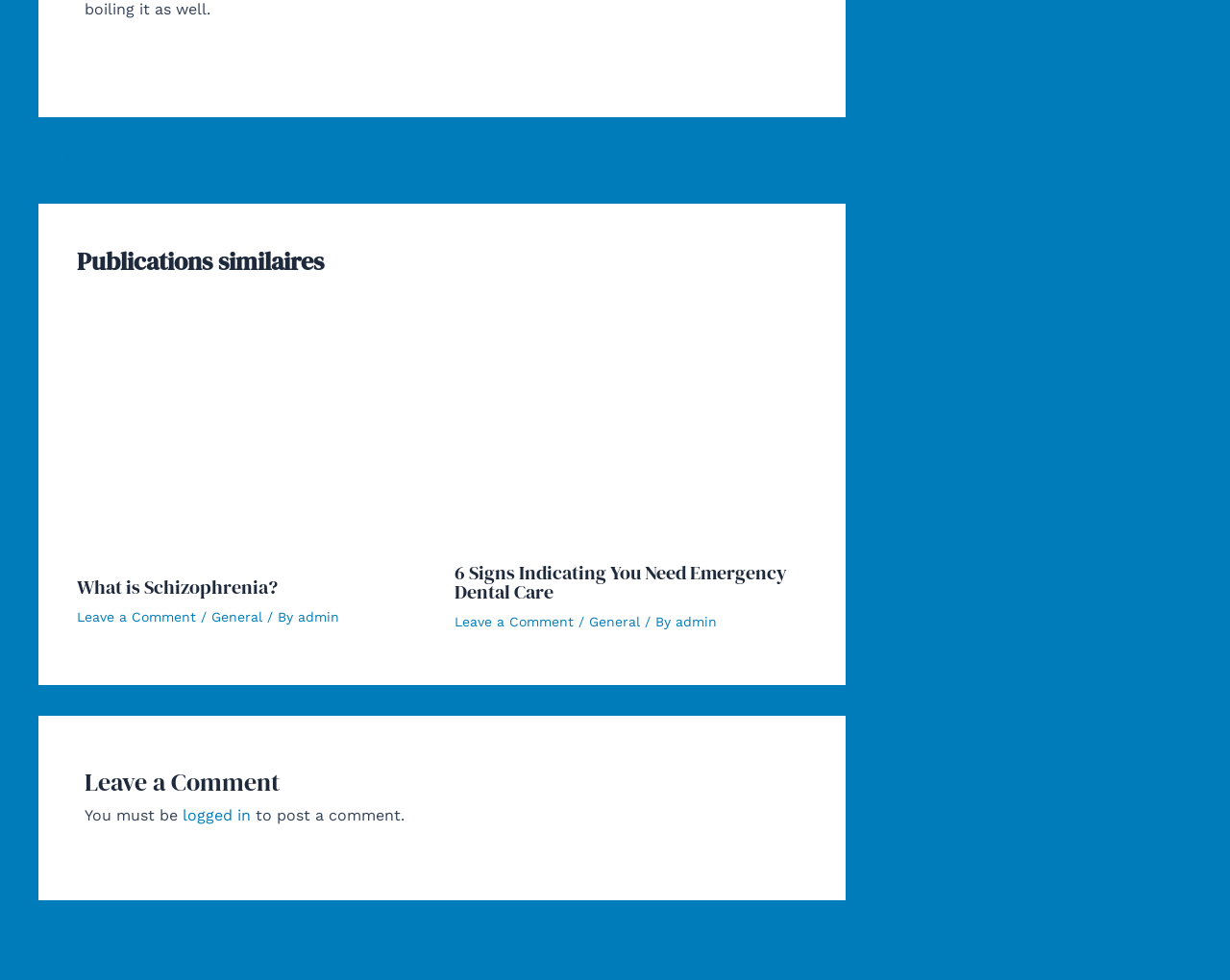Pinpoint the bounding box coordinates of the clickable area needed to execute the instruction: "Go to next post". The coordinates should be specified as four float numbers between 0 and 1, i.e., [left, top, right, bottom].

[0.609, 0.156, 0.686, 0.172]